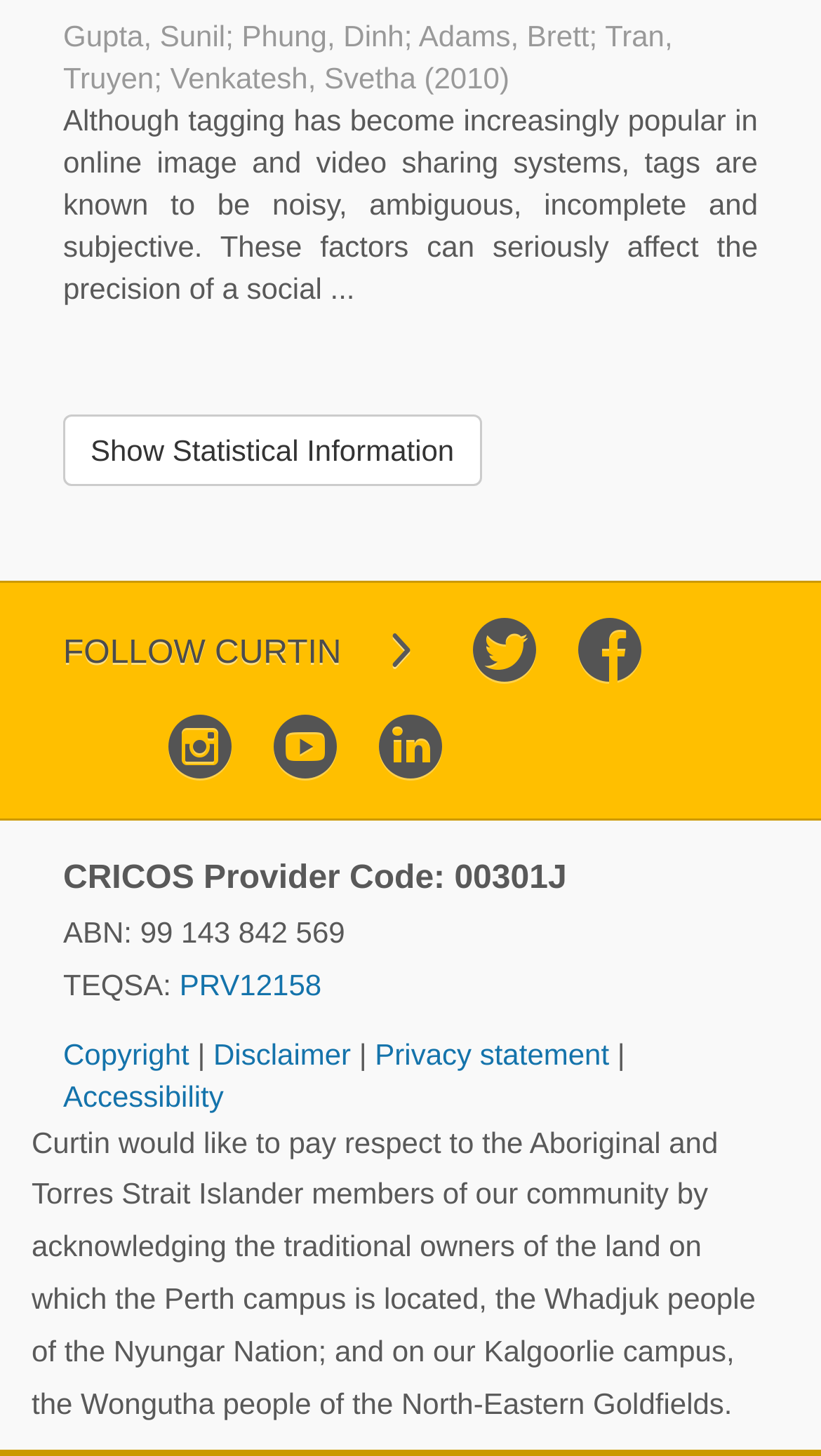Identify the bounding box of the HTML element described here: "Privacy statement". Provide the coordinates as four float numbers between 0 and 1: [left, top, right, bottom].

[0.457, 0.712, 0.752, 0.735]